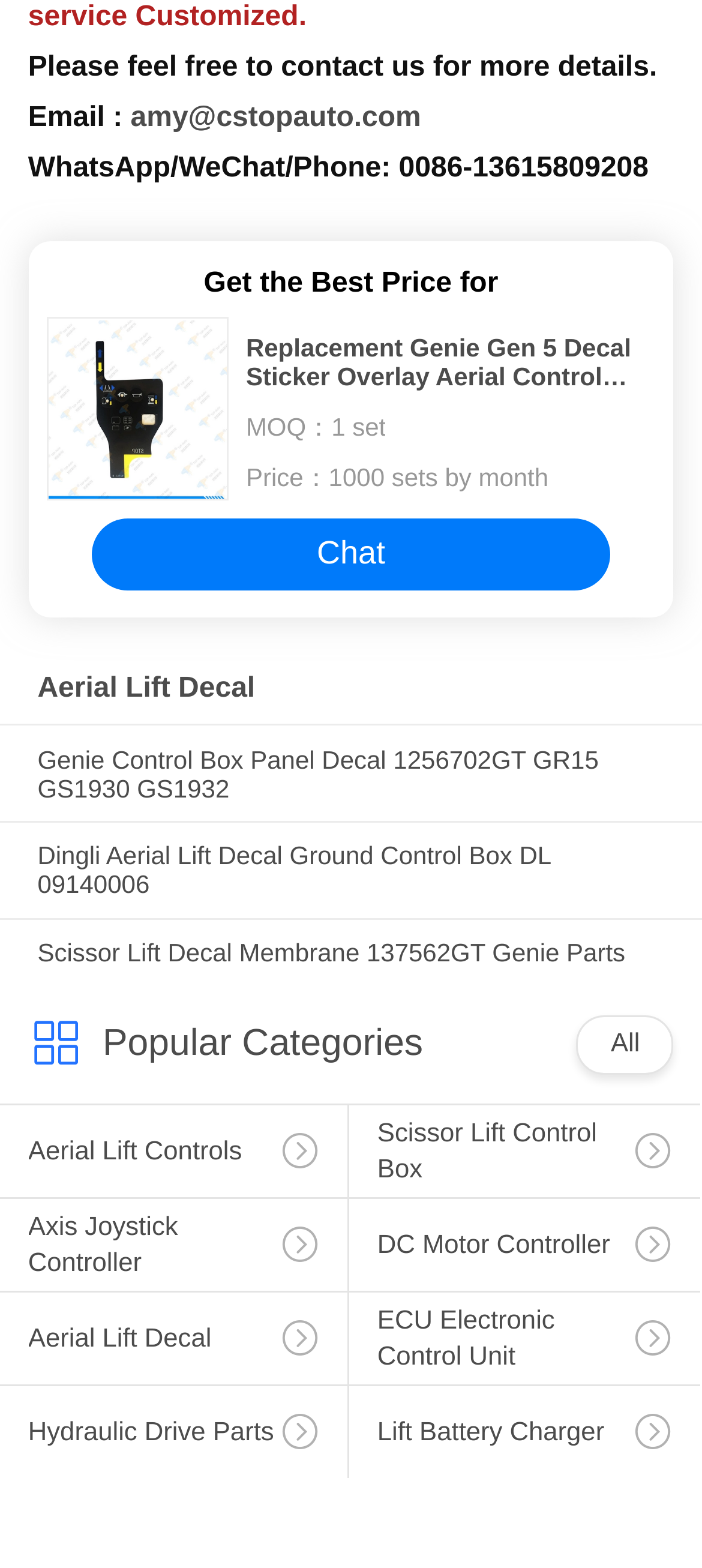Respond with a single word or short phrase to the following question: 
What is the contact email?

amy@cstopauto.com